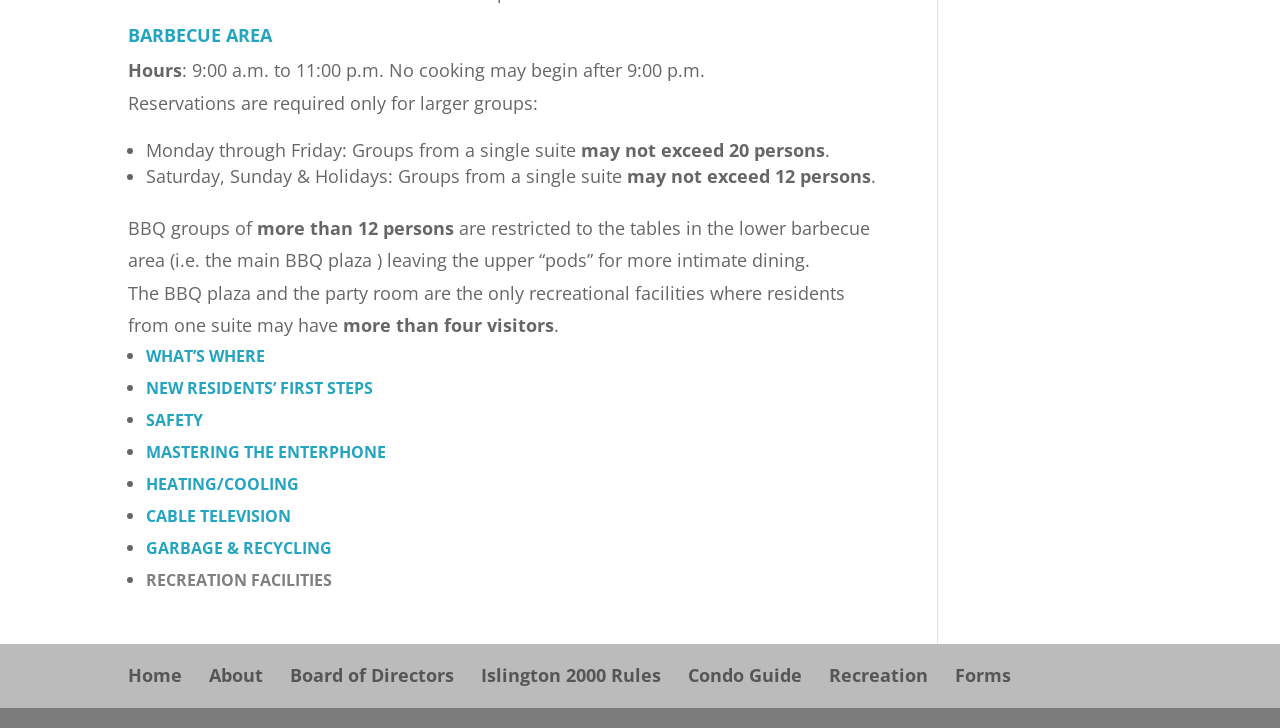What is the purpose of the 'WHAT’S WHERE' section?
Provide a comprehensive and detailed answer to the question.

The webpage has a heading 'WHAT’S WHERE' with a link, but it does not provide any information about what this section is about. It is likely that this section provides information about the location of various facilities or amenities.